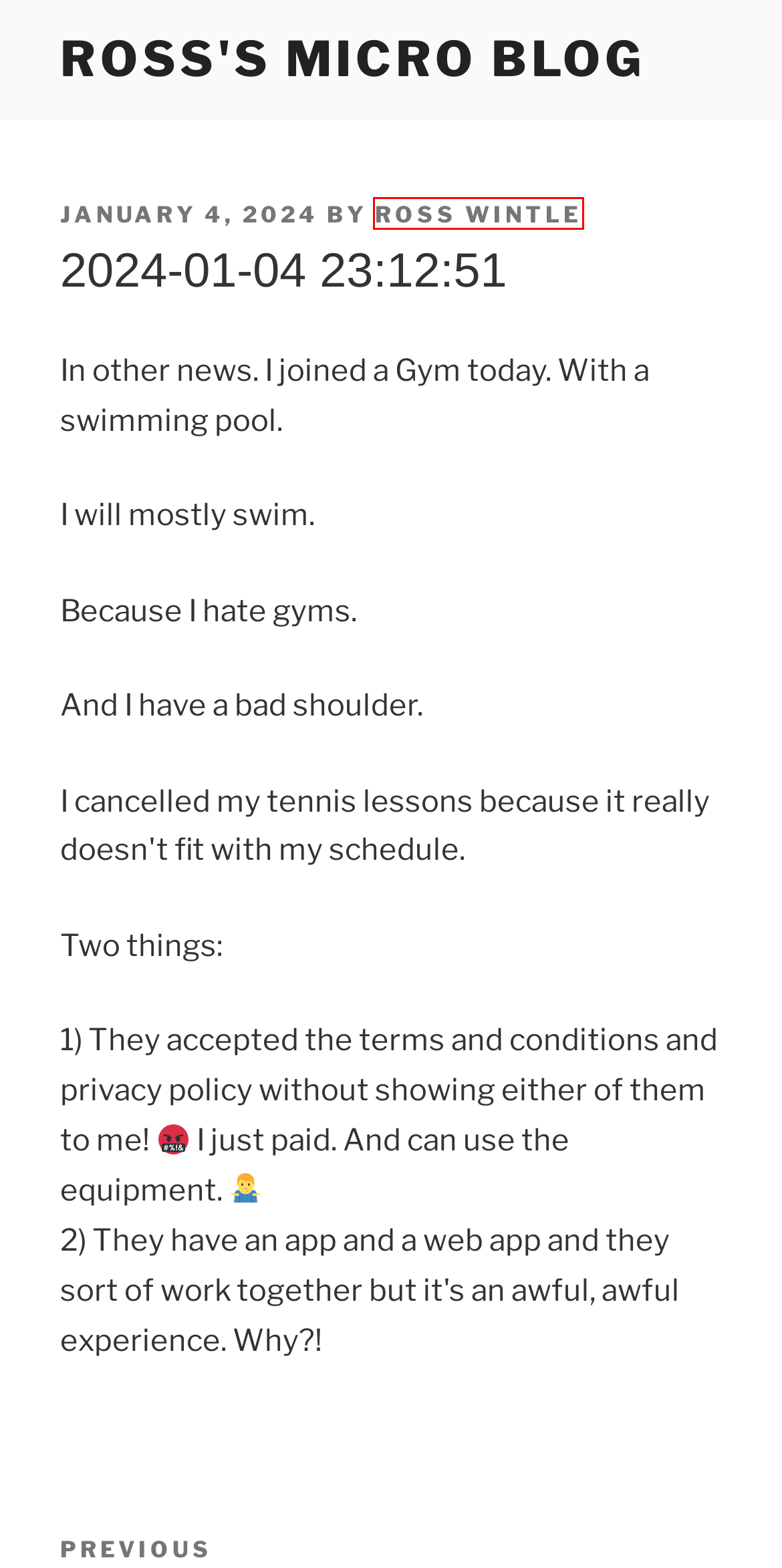You are presented with a screenshot of a webpage containing a red bounding box around an element. Determine which webpage description best describes the new webpage after clicking on the highlighted element. Here are the candidates:
A. September 2017 – Ross's Micro Blog
B. June 2019 – Ross's Micro Blog
C. February 2024 – Ross's Micro Blog
D. April 2024 – Ross's Micro Blog
E. August 2019 – Ross's Micro Blog
F. Ross Wintle – Ross's Micro Blog
G. Blog Tool, Publishing Platform, and CMS – WordPress.org
H. Ross's Micro Blog

F